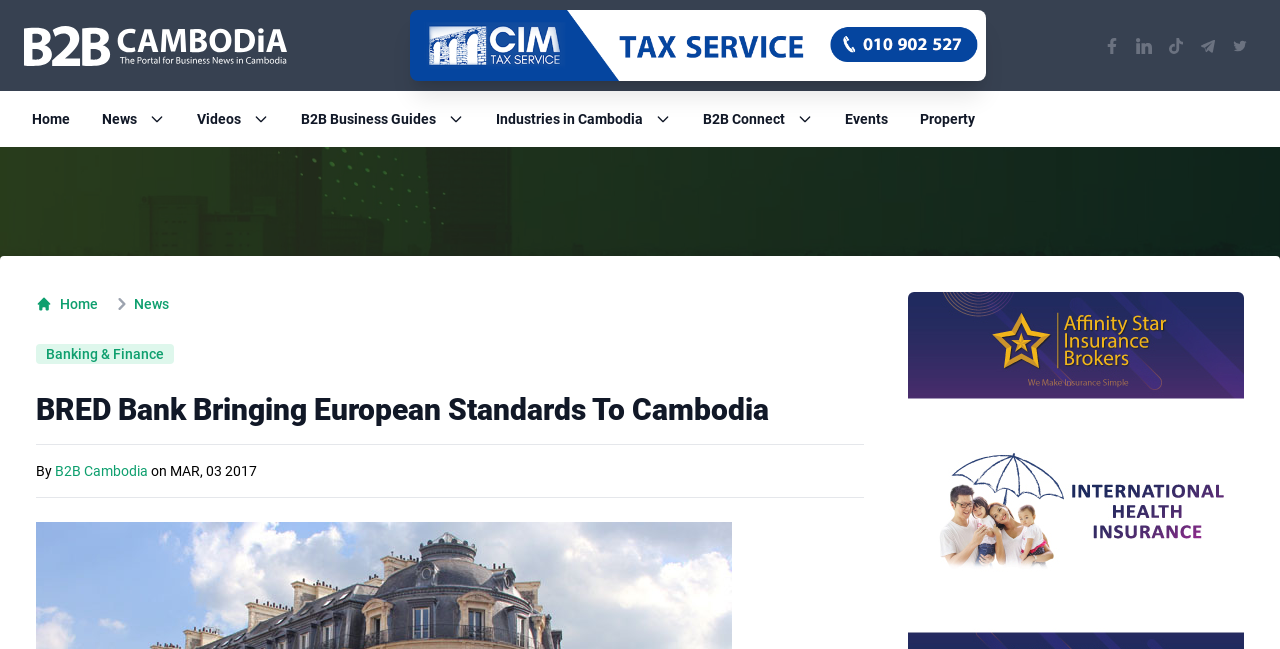Locate the bounding box coordinates of the area you need to click to fulfill this instruction: 'Explore B2B Business Guides'. The coordinates must be in the form of four float numbers ranging from 0 to 1: [left, top, right, bottom].

[0.235, 0.166, 0.362, 0.202]